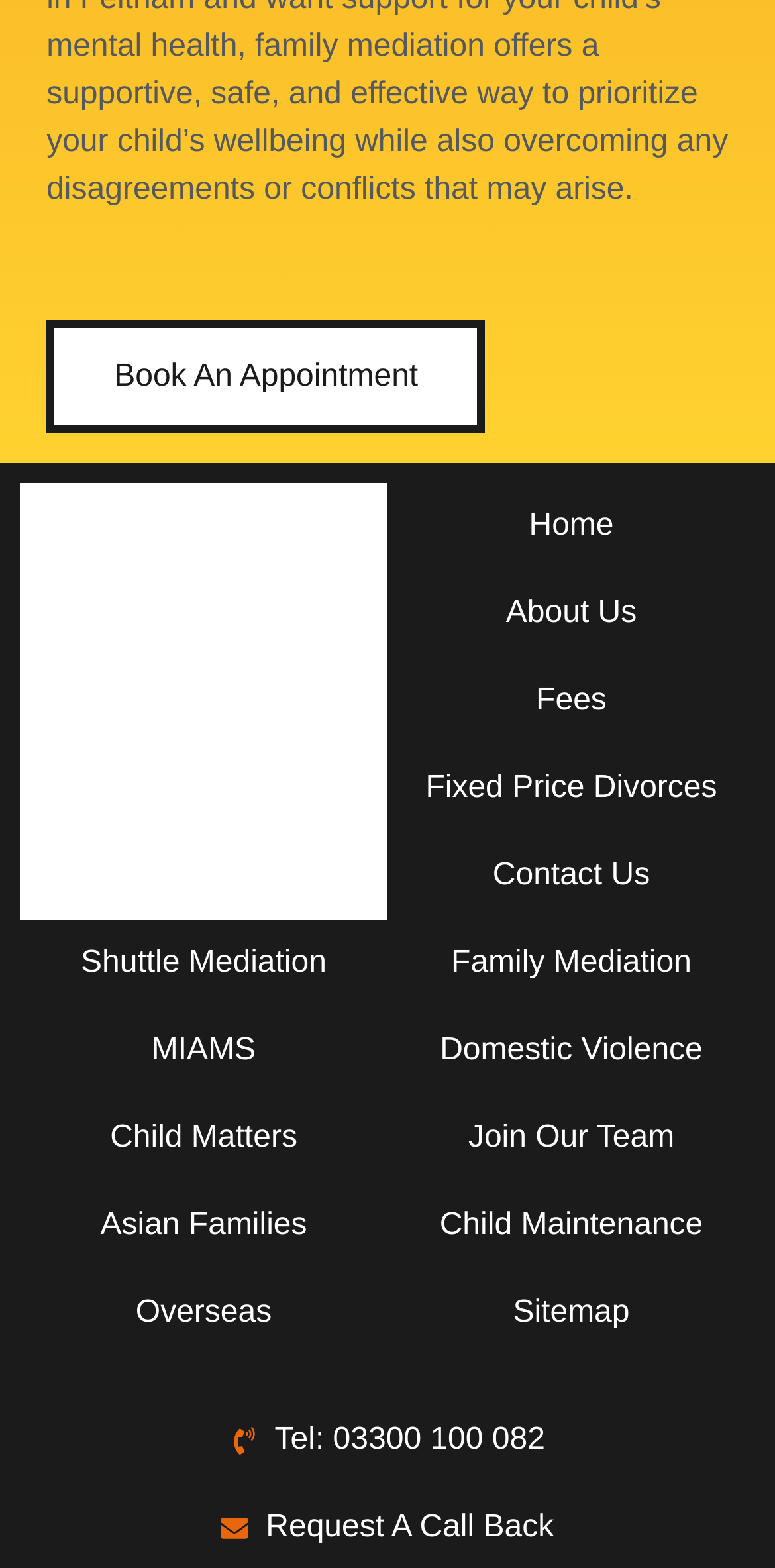Bounding box coordinates must be specified in the format (top-left x, top-left y, bottom-right x, bottom-right y). All values should be floating point numbers between 0 and 1. What are the bounding box coordinates of the UI element described as: Join Our Team

[0.604, 0.711, 0.87, 0.741]